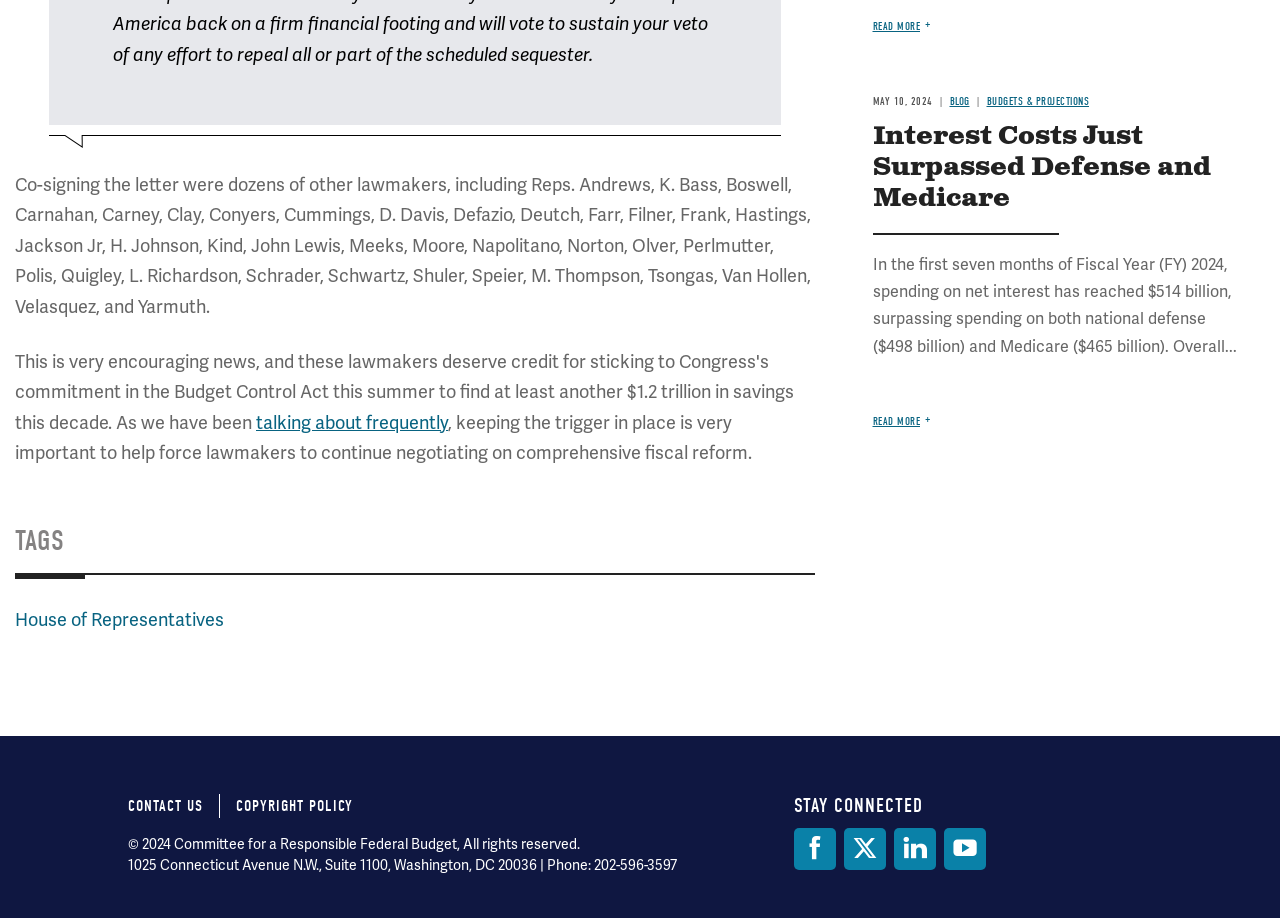Please answer the following question using a single word or phrase: 
What is the name of the committee?

Committee for a Responsible Federal Budget